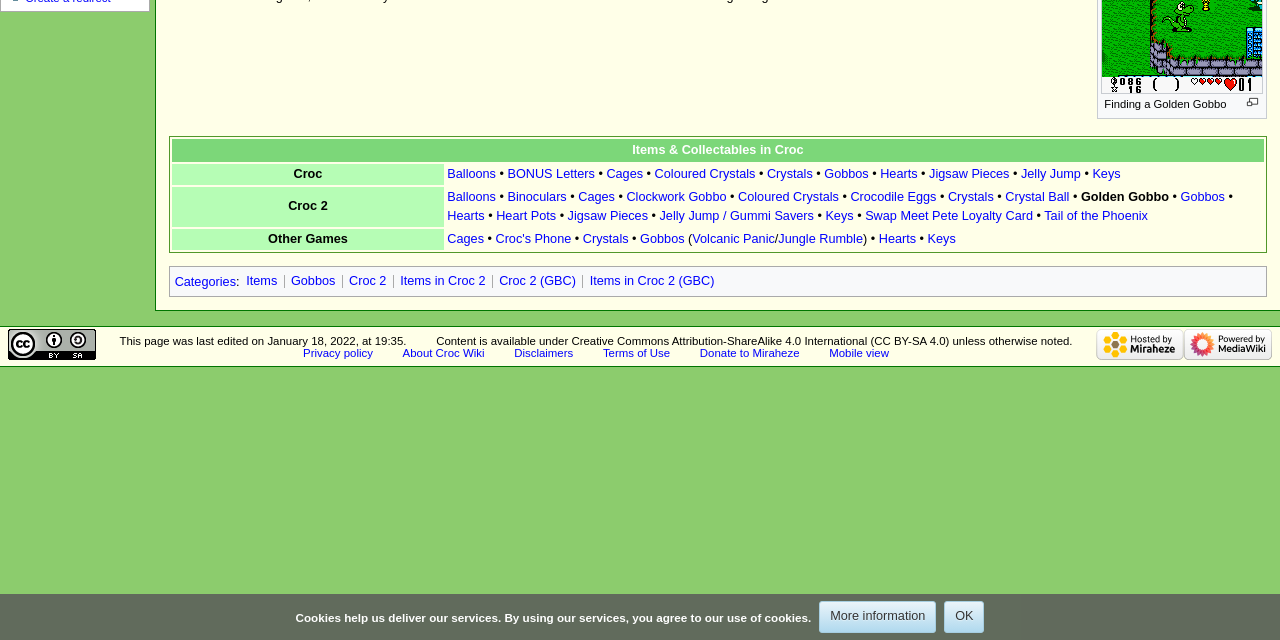Locate the bounding box of the UI element based on this description: "Heart Pots". Provide four float numbers between 0 and 1 as [left, top, right, bottom].

[0.388, 0.326, 0.434, 0.348]